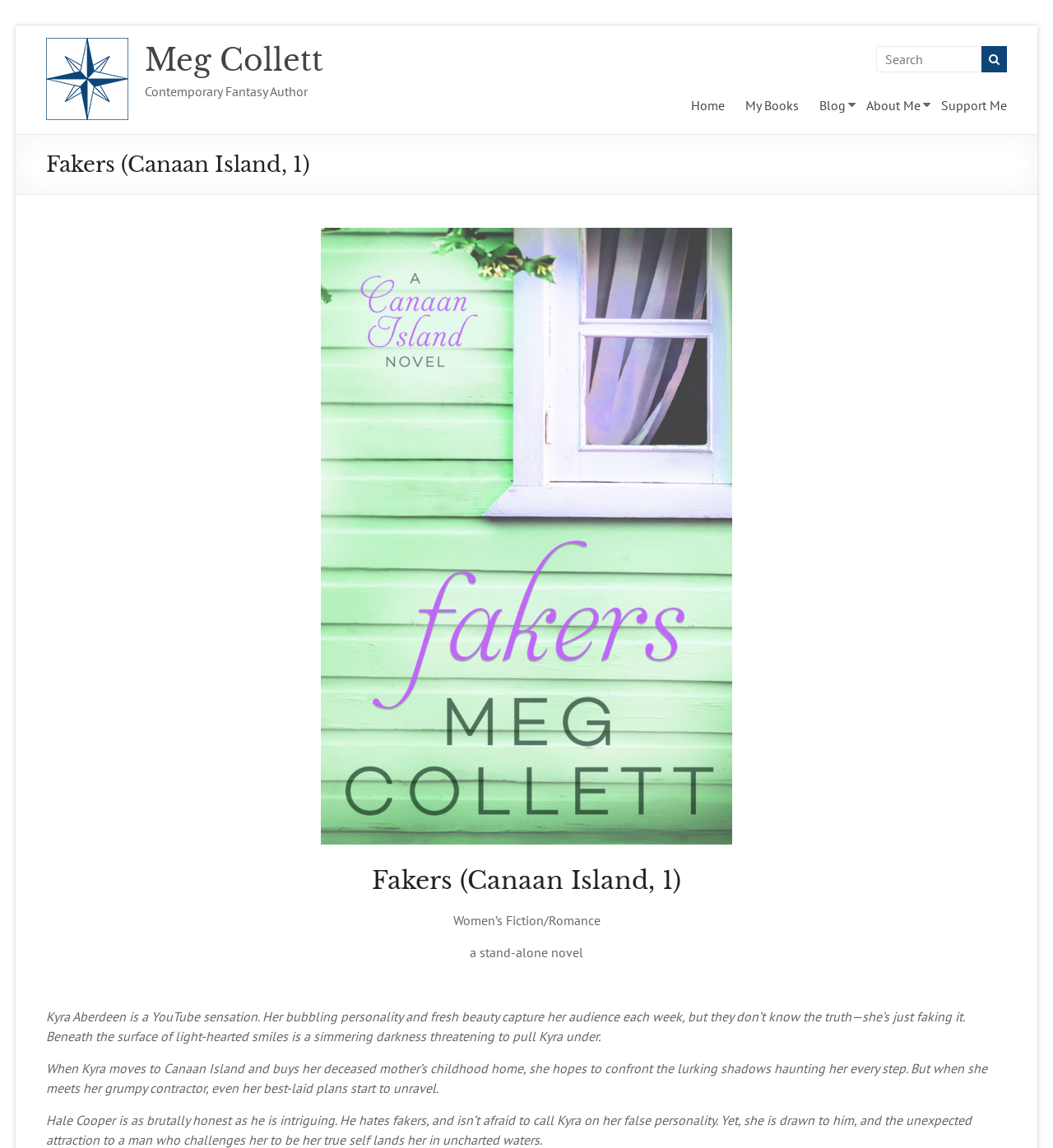Determine the bounding box coordinates for the region that must be clicked to execute the following instruction: "Support Meg Collett".

[0.893, 0.081, 0.956, 0.102]